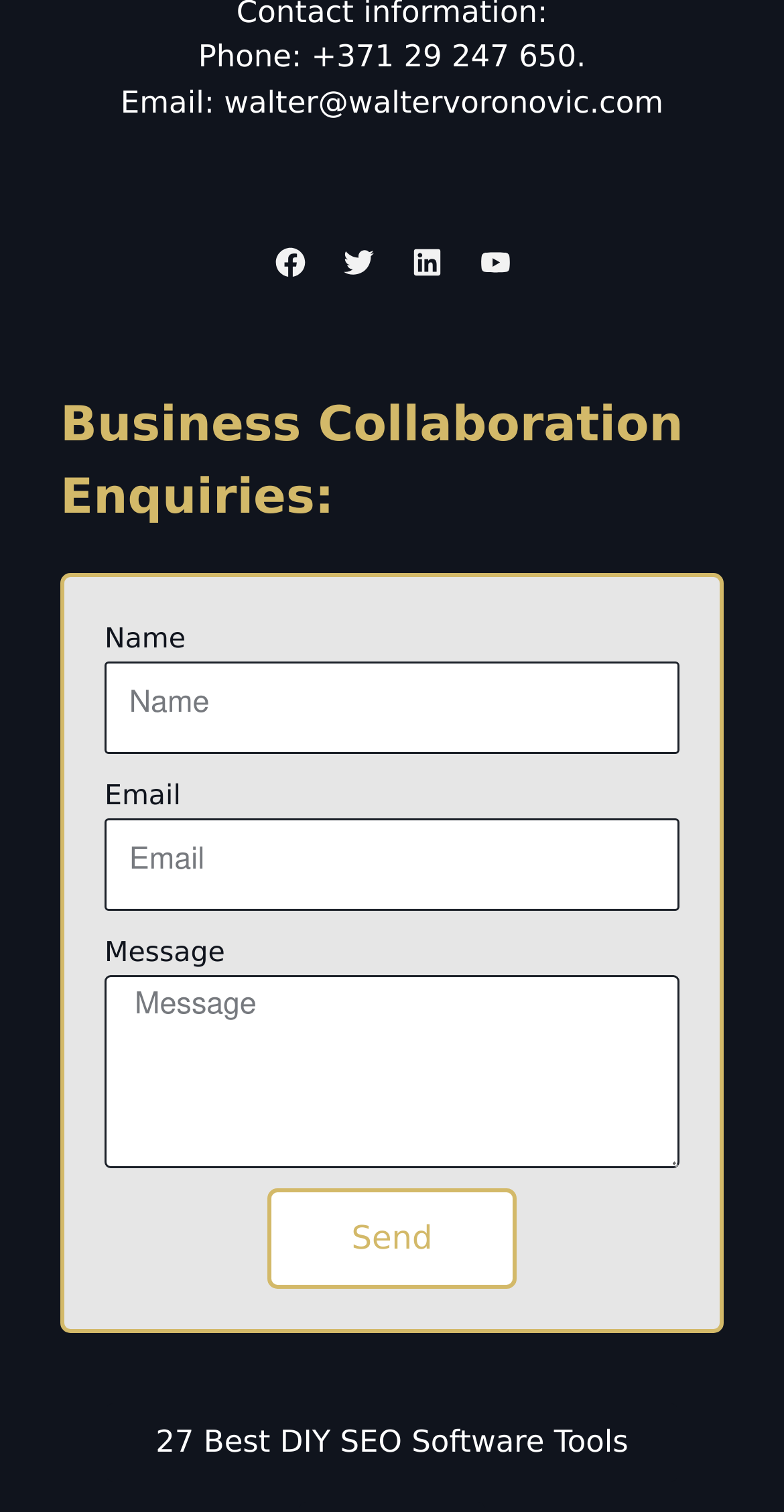How many social media links are there?
Offer a detailed and exhaustive answer to the question.

I counted the number of social media links by looking at the links with images, which are Facebook, Twitter, Linkedin, and Youtube.